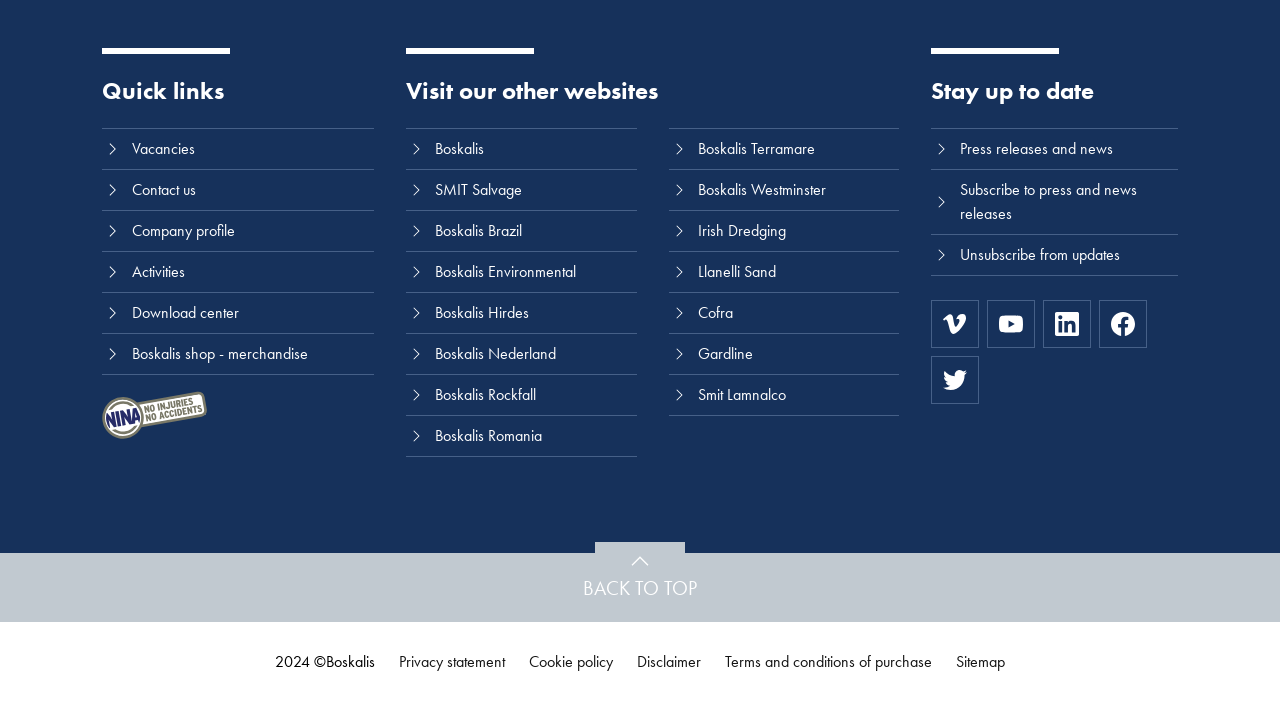How many social media platforms are linked on this website?
Using the visual information, respond with a single word or phrase.

6